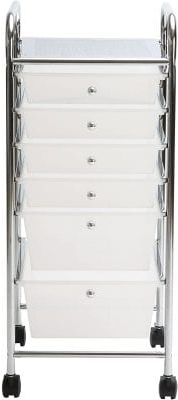Please answer the following question using a single word or phrase: What is the benefit of the transparent drawers?

easy visibility